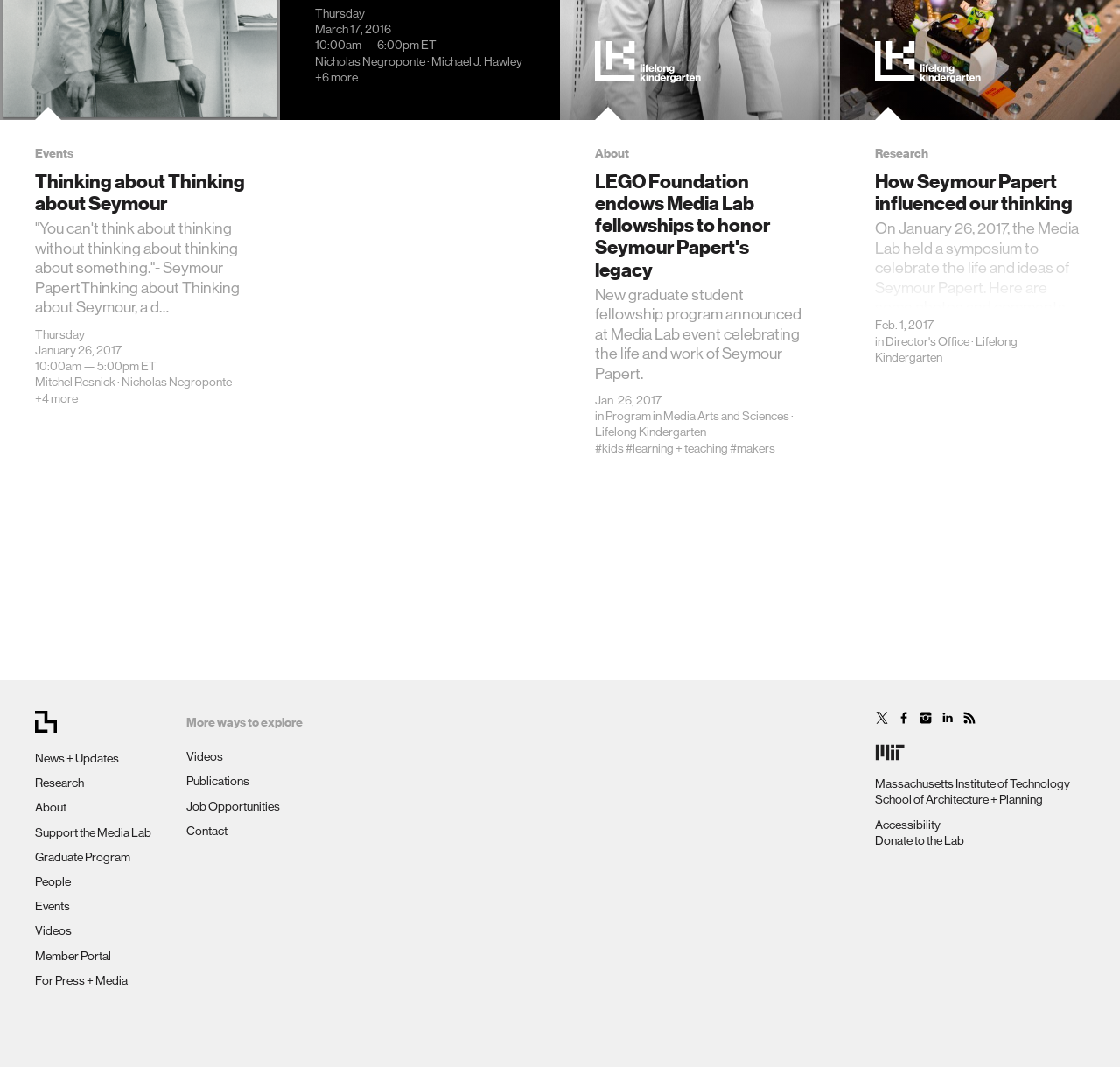Provide the bounding box coordinates of the HTML element described as: "For Press + Media". The bounding box coordinates should be four float numbers between 0 and 1, i.e., [left, top, right, bottom].

[0.031, 0.912, 0.114, 0.925]